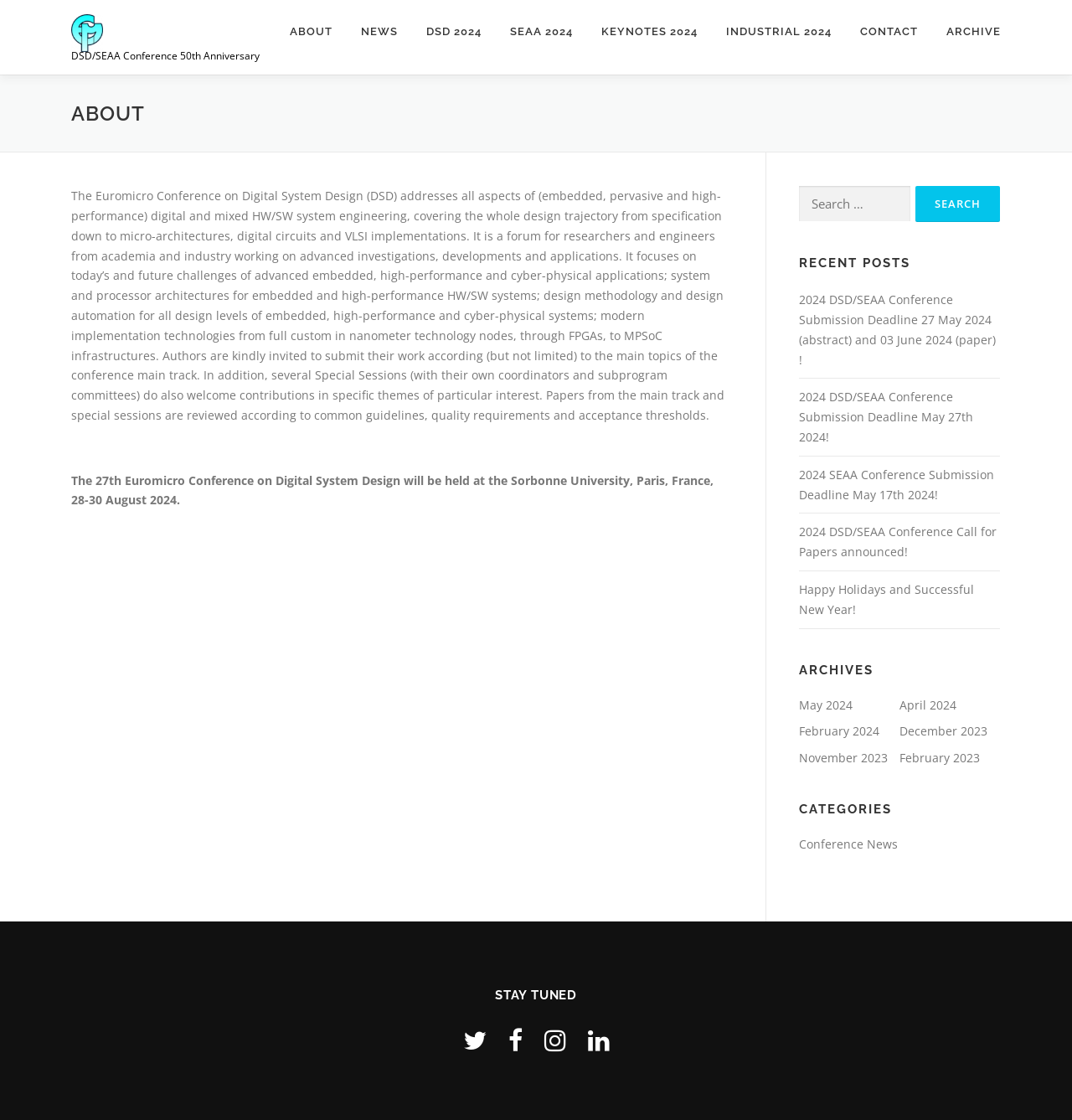Detail the various sections and features present on the webpage.

The webpage is about the 50th Anniversary of the Euromicro Conference on Digital System Design (DSD) and appears to be a conference website. At the top, there is a banner with a link to the 50th Anniversary page, accompanied by an image. Below the banner, there is a horizontal navigation menu with links to various pages, including "ABOUT", "NEWS", "DSD 2024", and others.

The main content area is divided into two sections. The left section contains a heading "ABOUT" and a lengthy paragraph describing the Euromicro Conference on Digital System Design, its focus, and its scope. The text explains that the conference addresses all aspects of digital and mixed HW/SW system engineering, covering the whole design trajectory from specification down to micro-architectures, digital circuits, and VLSI implementations.

Below the paragraph, there is a section with information about the 27th Euromicro Conference on Digital System Design, which will be held at the Sorbonne University, Paris, France, from 28-30 August 2024.

The right section of the main content area contains a search box with a button, followed by a section titled "RECENT POSTS" with five links to recent news articles. Below that, there is a section titled "ARCHIVES" with links to monthly archives from May 2024 to February 2023. Further down, there is a section titled "CATEGORIES" with a single link to "Conference News". At the very bottom, there is a section titled "STAY TUNED" with four social media links.

Throughout the webpage, there are several links to various pages, including "Call for Papers", "Committees", "Registration", "Program", and others, which are likely related to the conference.